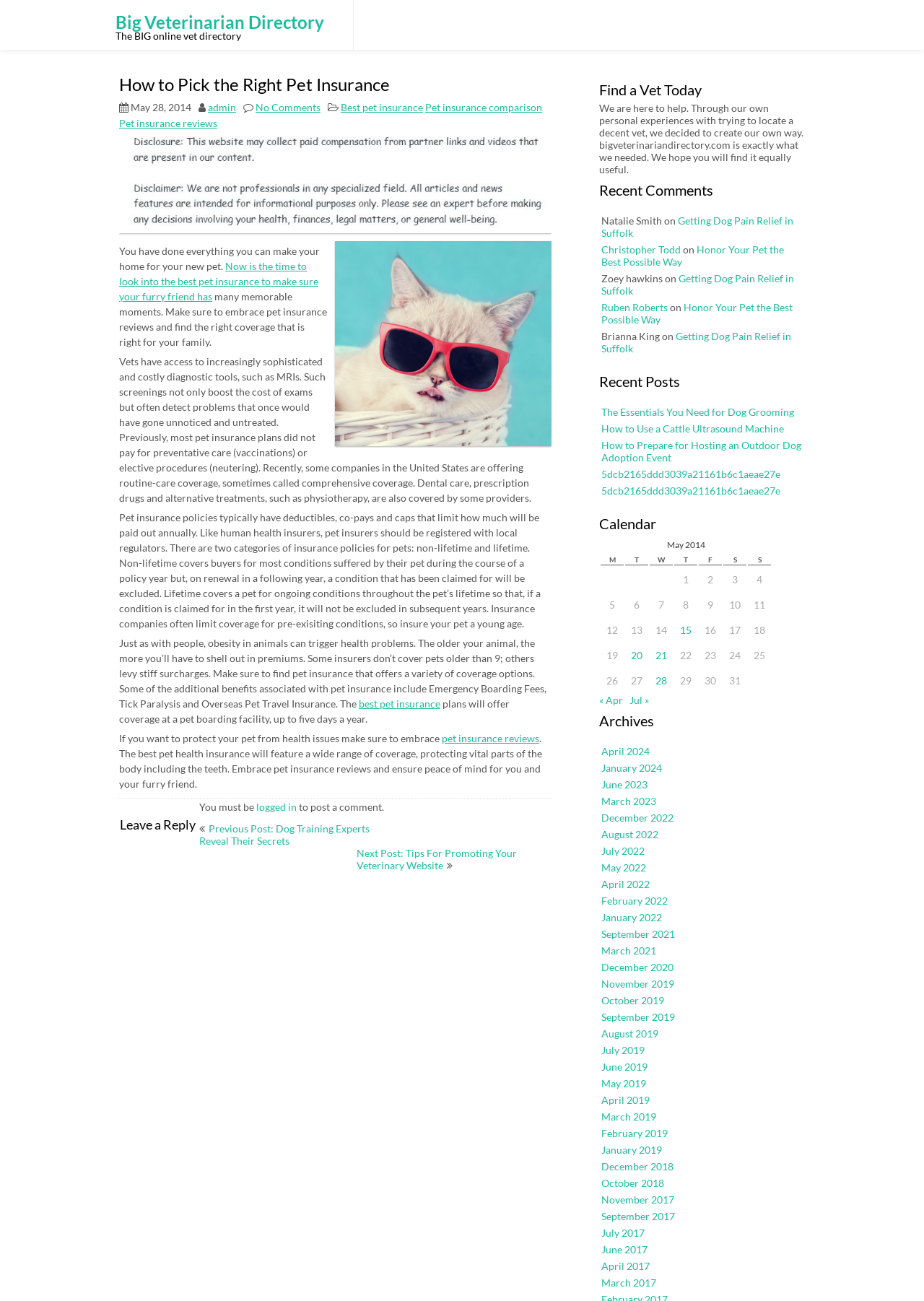Create a detailed description of the webpage's content and layout.

This webpage is about pet insurance, specifically discussing how to pick the right pet insurance for your furry friend. At the top, there is a heading "How to Pick the Right Pet Insurance" followed by a time stamp "May 28, 2014". Below this, there are several links to related topics such as "Best pet insurance", "Pet insurance comparison", and "Pet insurance reviews".

The main content of the page is divided into several sections. The first section starts with a sentence "You have done everything you can make your home for your new pet. Now is the time to look into the best pet insurance to make sure your furry friend has many memorable moments." This is followed by a paragraph discussing the importance of pet insurance, including the increasing cost of veterinary care and the need for preventative care.

The next section explains the different types of pet insurance policies, including non-lifetime and lifetime policies, and the importance of finding a policy that offers a variety of coverage options. There are also several links to "best pet insurance" and "pet insurance reviews" scattered throughout this section.

Below this, there is a section with a heading "Leave a Reply" where users can post comments. This is followed by a navigation section with links to previous and next posts, as well as a section with recent comments from users.

On the right-hand side of the page, there are several sections, including "Find a Vet Today", "Recent Posts", and "Calendar". The "Find a Vet Today" section has a heading and a brief description of the website's purpose. The "Recent Posts" section lists several links to recent articles, and the "Calendar" section displays a table showing the dates of May 2014.

There are two images on the page, one above the main content and another below the first section.